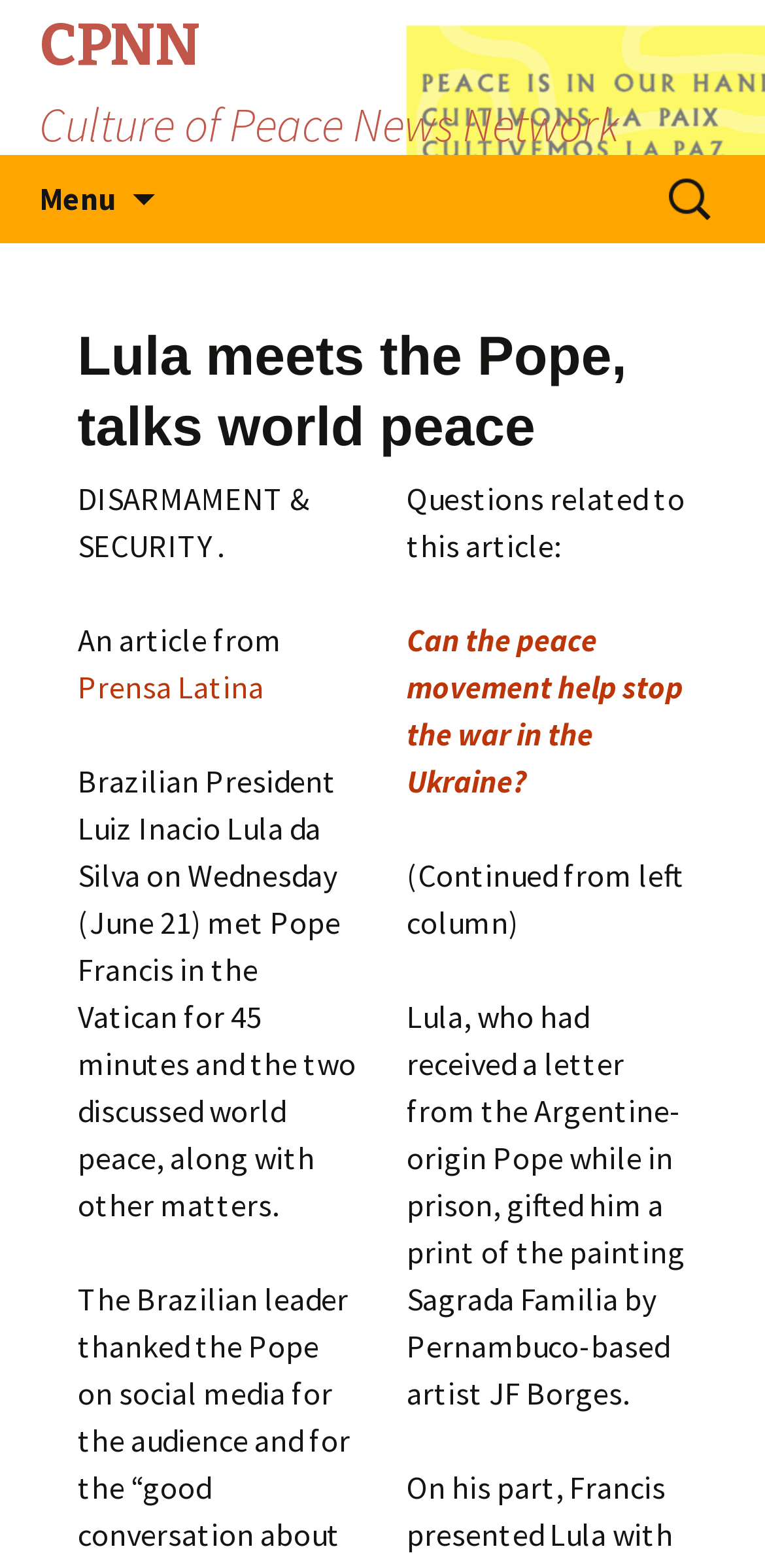Who met Pope Francis in the Vatican?
Please provide a single word or phrase answer based on the image.

Luiz Inacio Lula da Silva